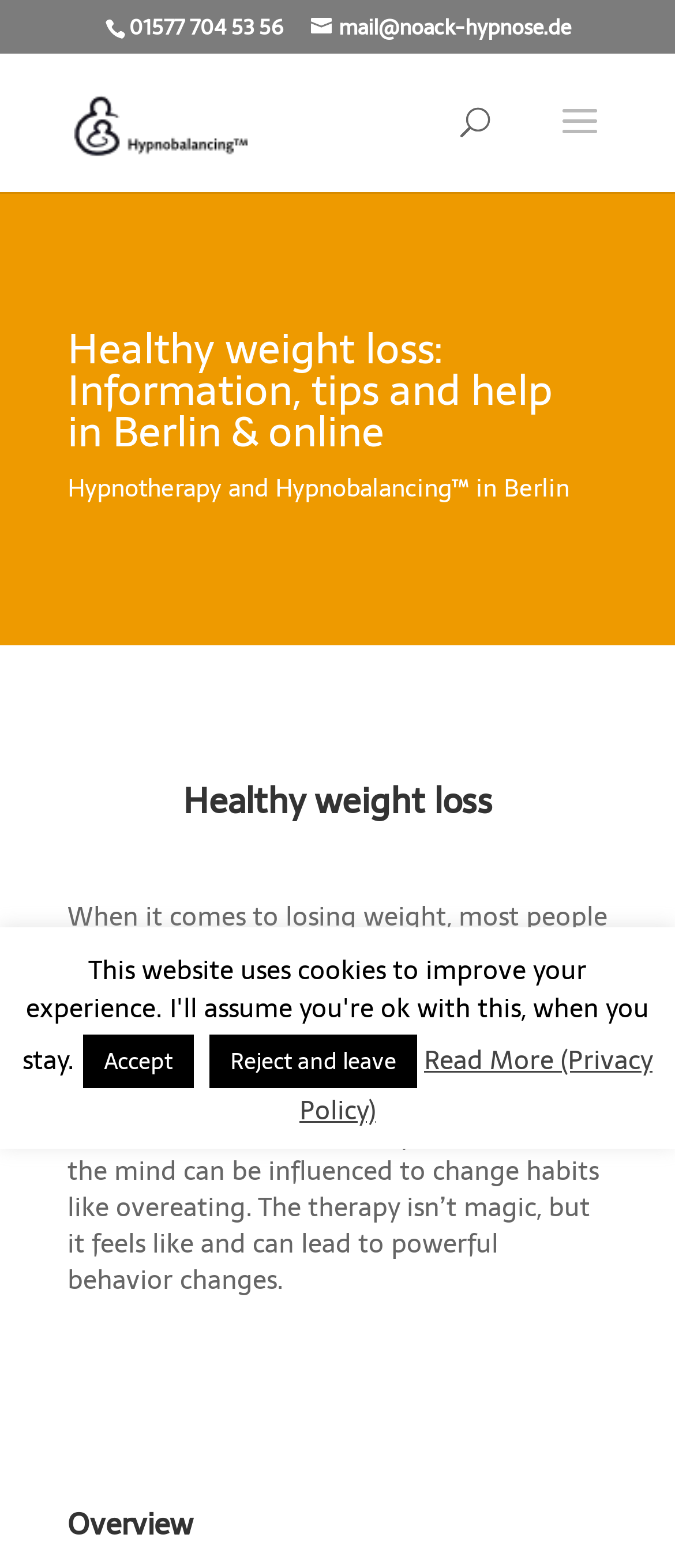Determine the bounding box for the UI element described here: "Menu".

None